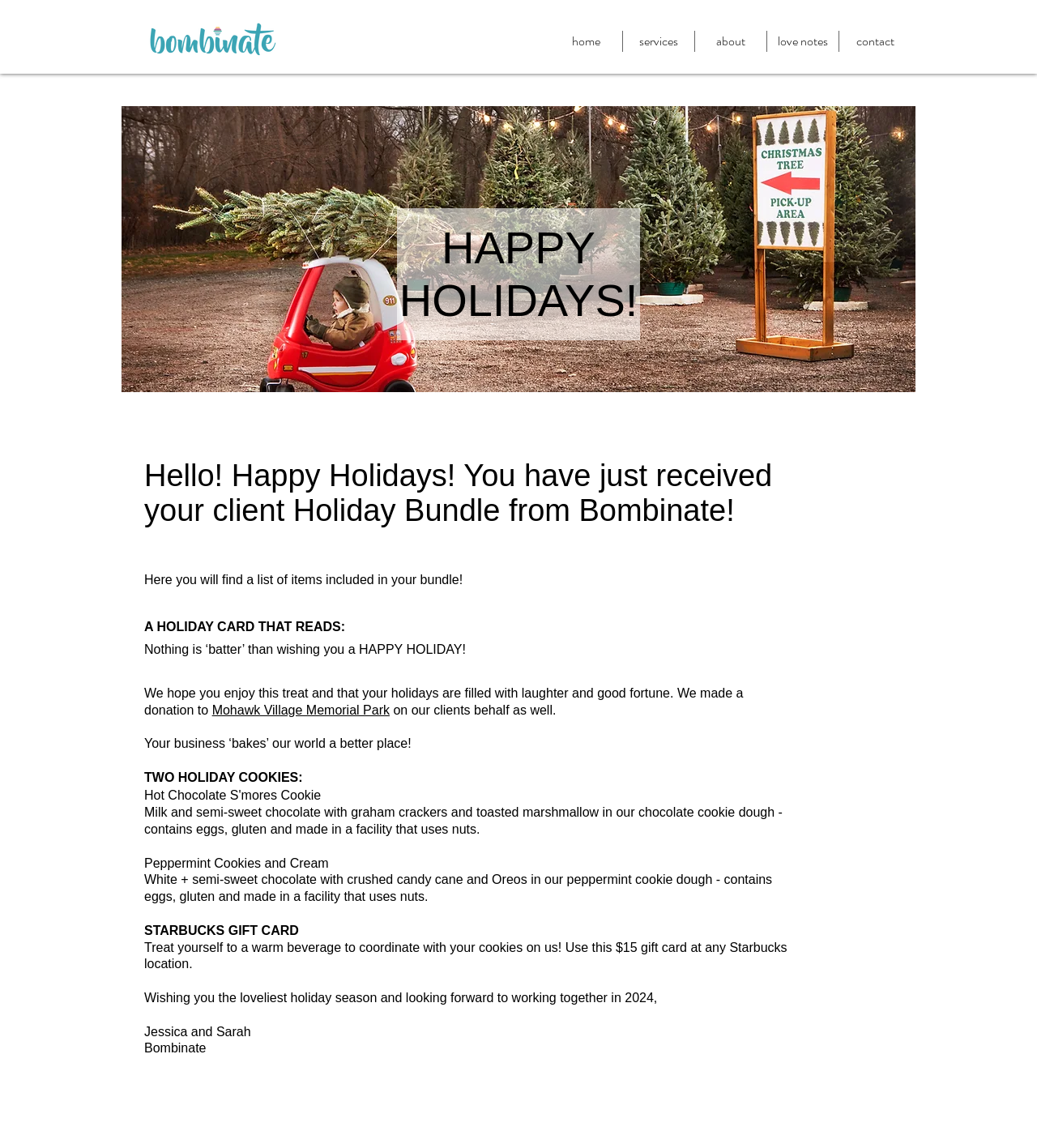Use one word or a short phrase to answer the question provided: 
What is the logo image on the top left?

bominate-logo